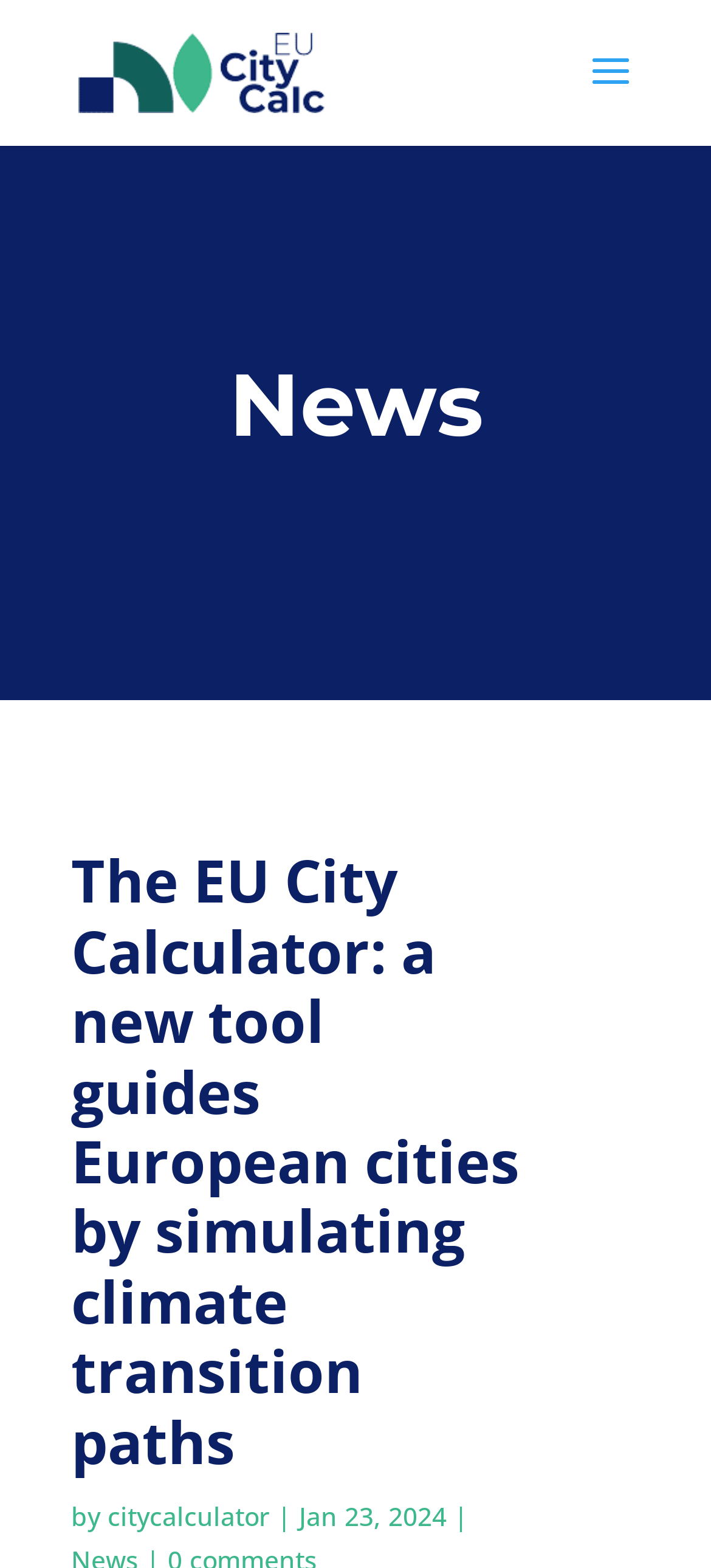Please provide the bounding box coordinates in the format (top-left x, top-left y, bottom-right x, bottom-right y). Remember, all values are floating point numbers between 0 and 1. What is the bounding box coordinate of the region described as: Wikipedia: public domain resources

None